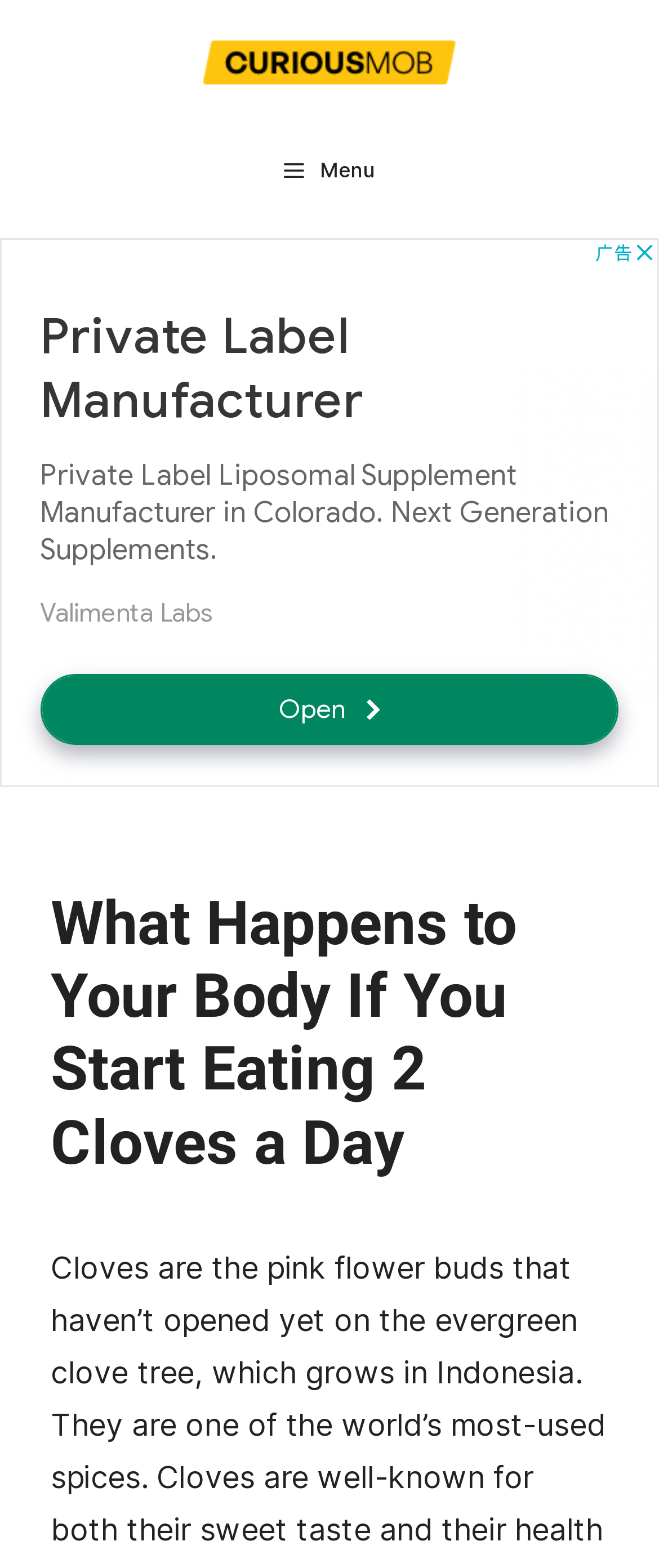Respond with a single word or phrase:
What is the layout of the webpage?

Header and content